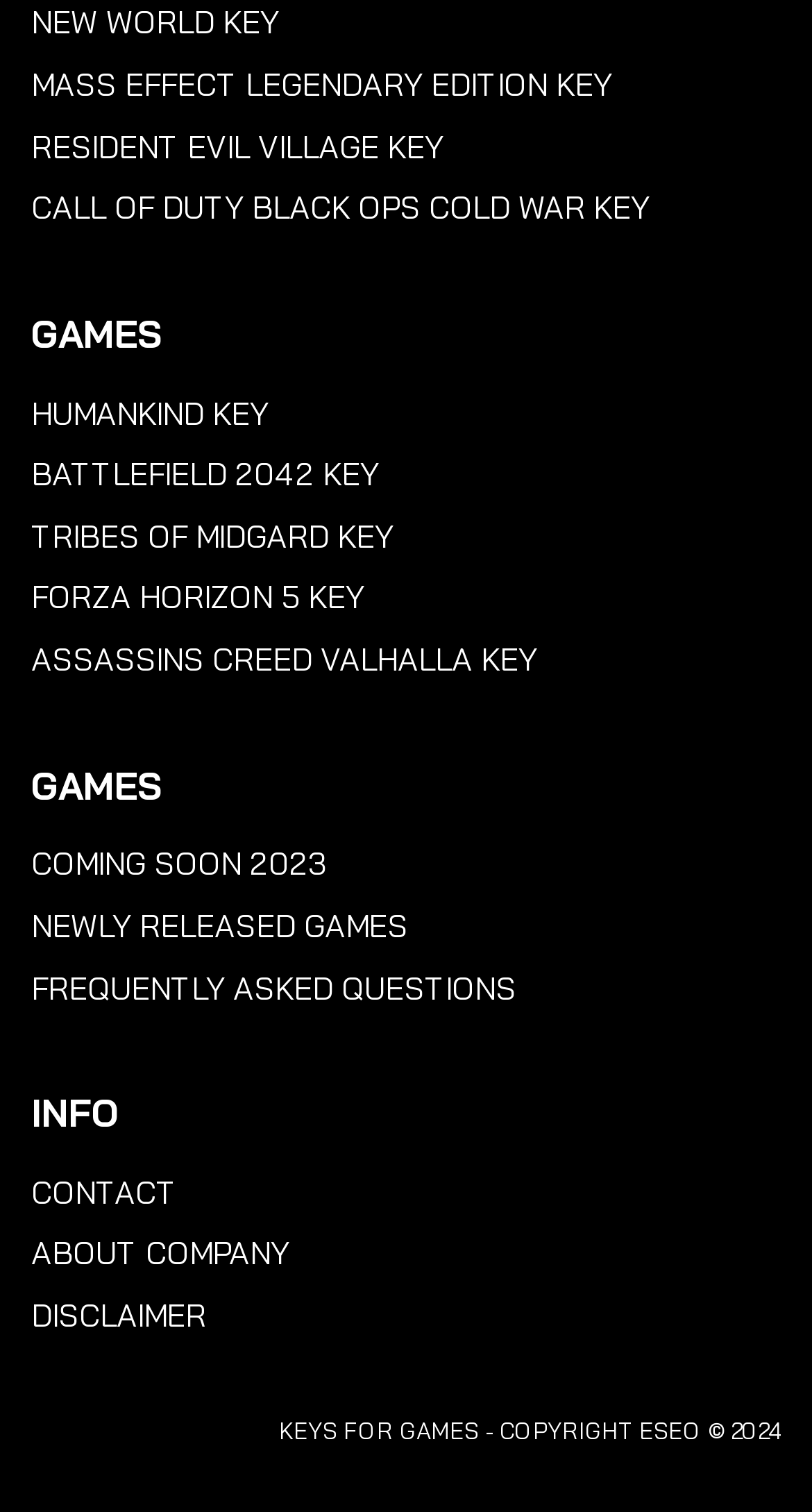Determine the bounding box coordinates for the clickable element to execute this instruction: "view MASS EFFECT LEGENDARY EDITION KEY". Provide the coordinates as four float numbers between 0 and 1, i.e., [left, top, right, bottom].

[0.038, 0.043, 0.754, 0.069]